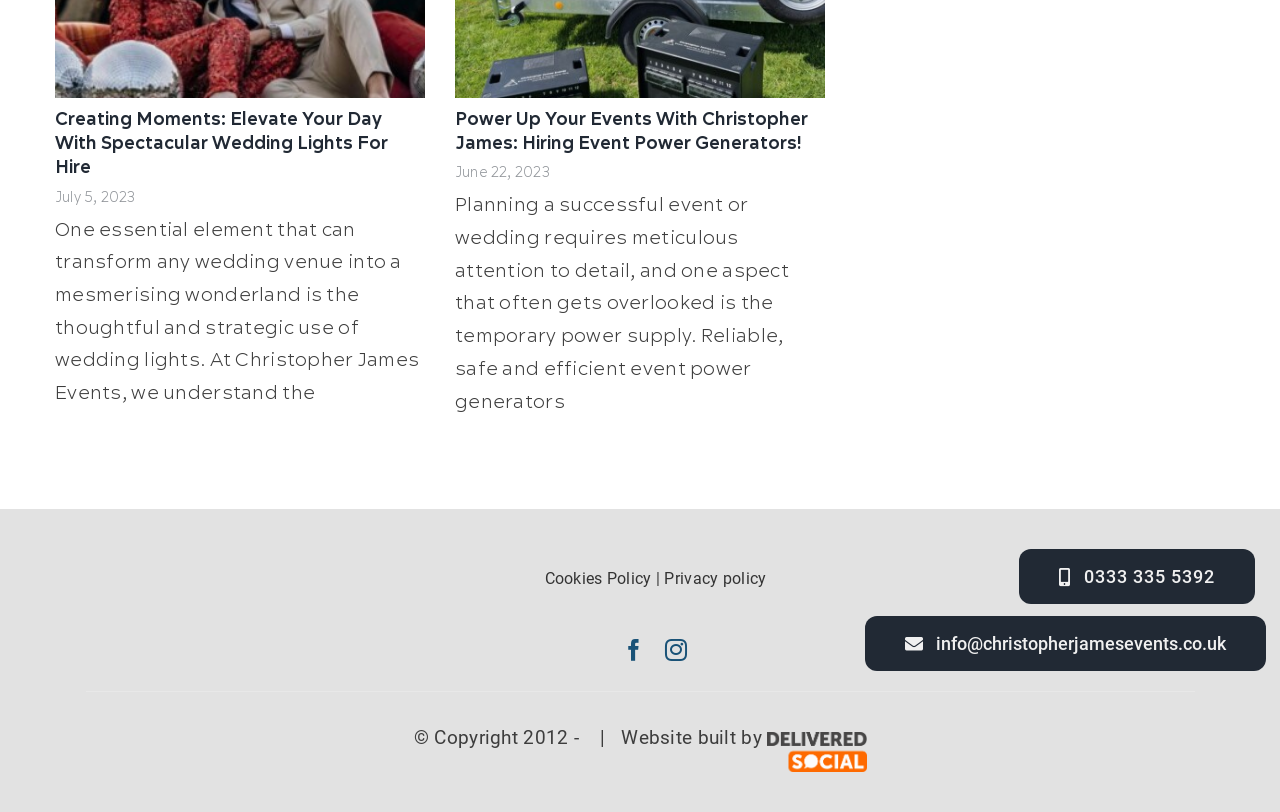Determine the bounding box for the described UI element: "0333 335 5392".

[0.796, 0.676, 0.98, 0.744]